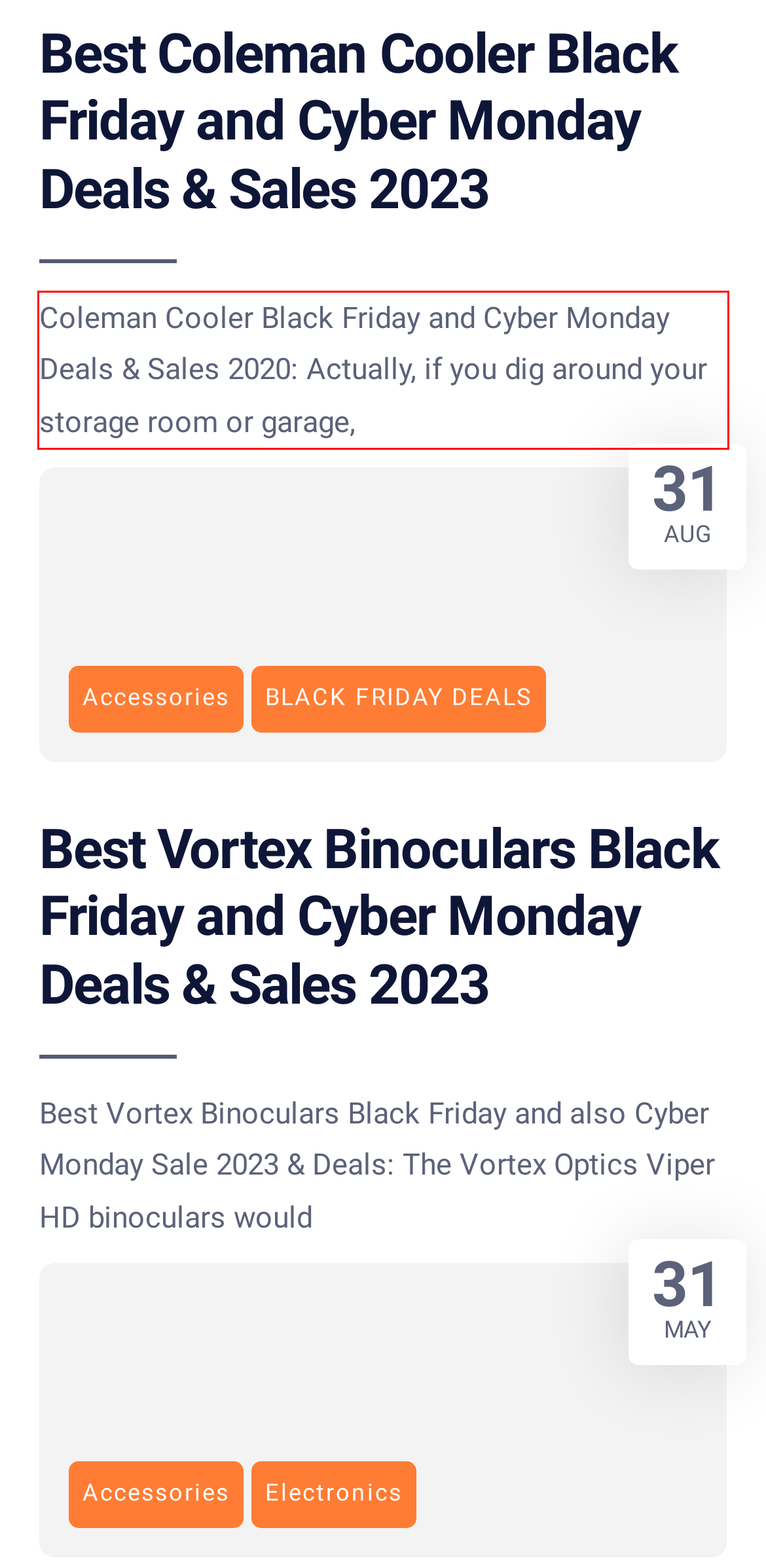You are given a screenshot with a red rectangle. Identify and extract the text within this red bounding box using OCR.

Coleman Cooler Black Friday and Cyber Monday Deals & Sales 2020: Actually, if you dig around your storage room or garage,